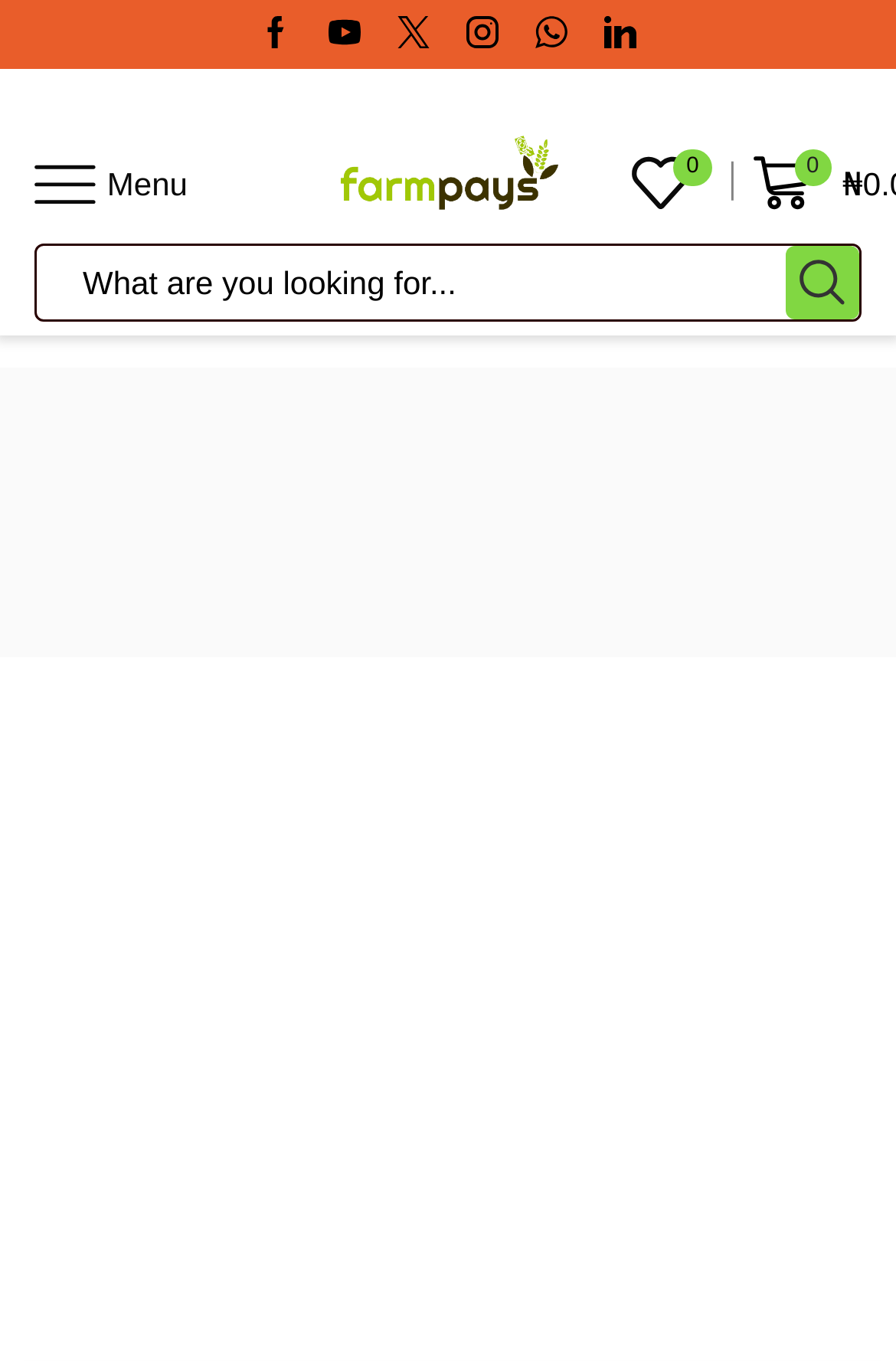Please provide a comprehensive answer to the question based on the screenshot: What is the function of the button next to the search bar?

I inferred the function of the button by looking at its location and design. It is placed next to the search bar, and it has an image of a magnifying glass, which is a common icon for search buttons. This suggests that the button is meant to be used to submit a search query.